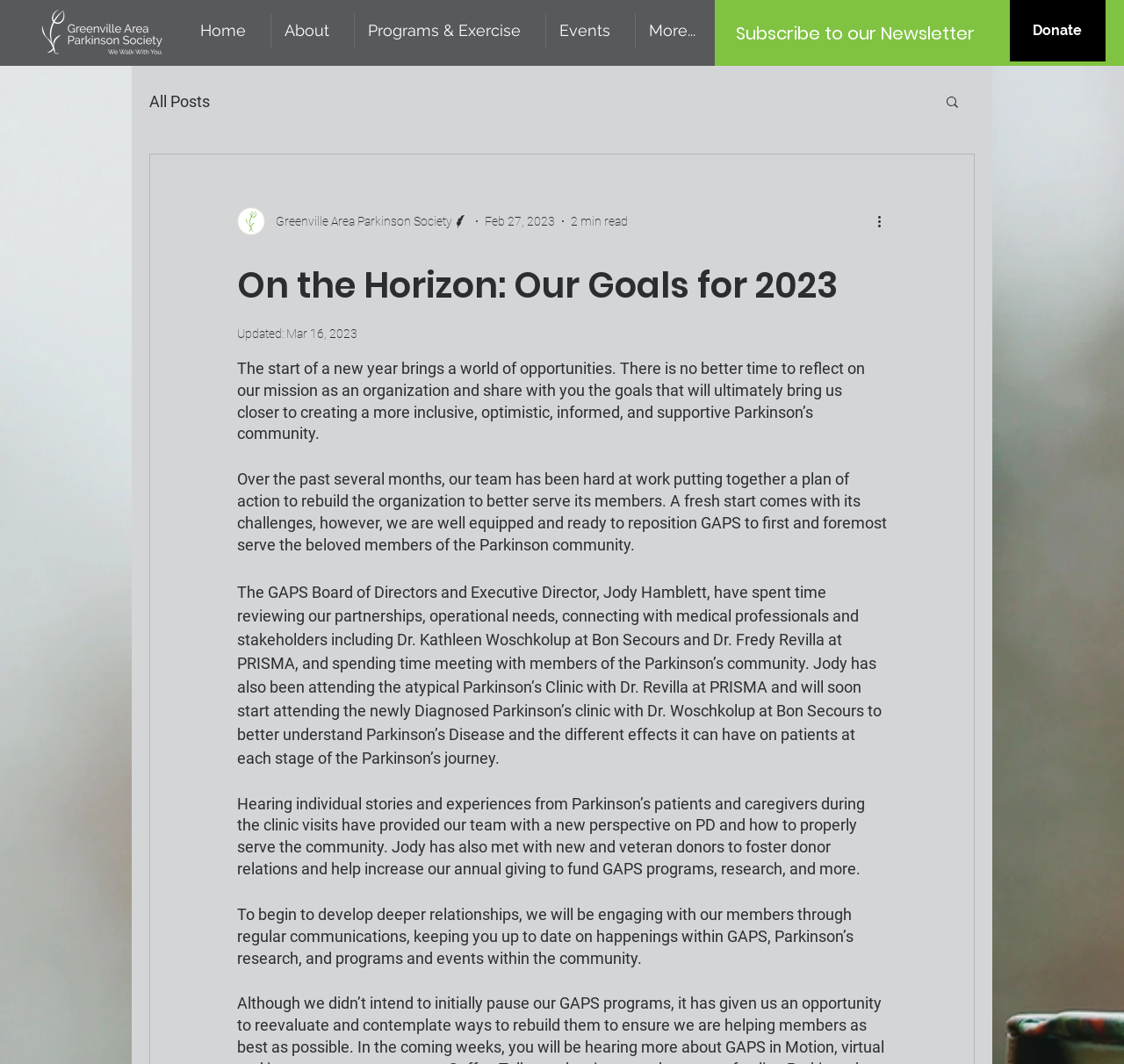Determine the bounding box coordinates of the clickable region to follow the instruction: "Search for something".

[0.84, 0.088, 0.855, 0.106]